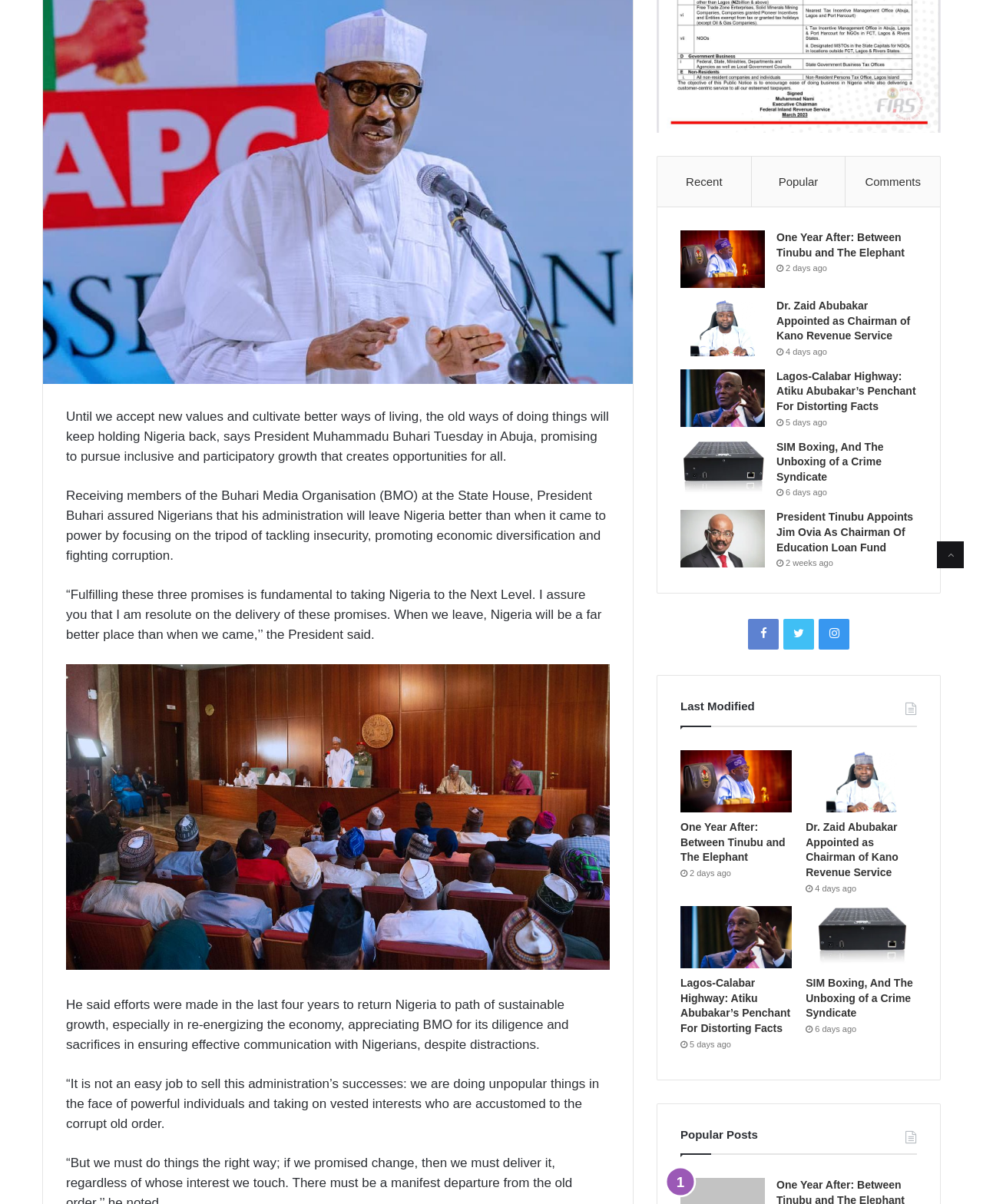Show the bounding box coordinates for the HTML element described as: "parent_node: Trending".

[0.953, 0.45, 0.98, 0.472]